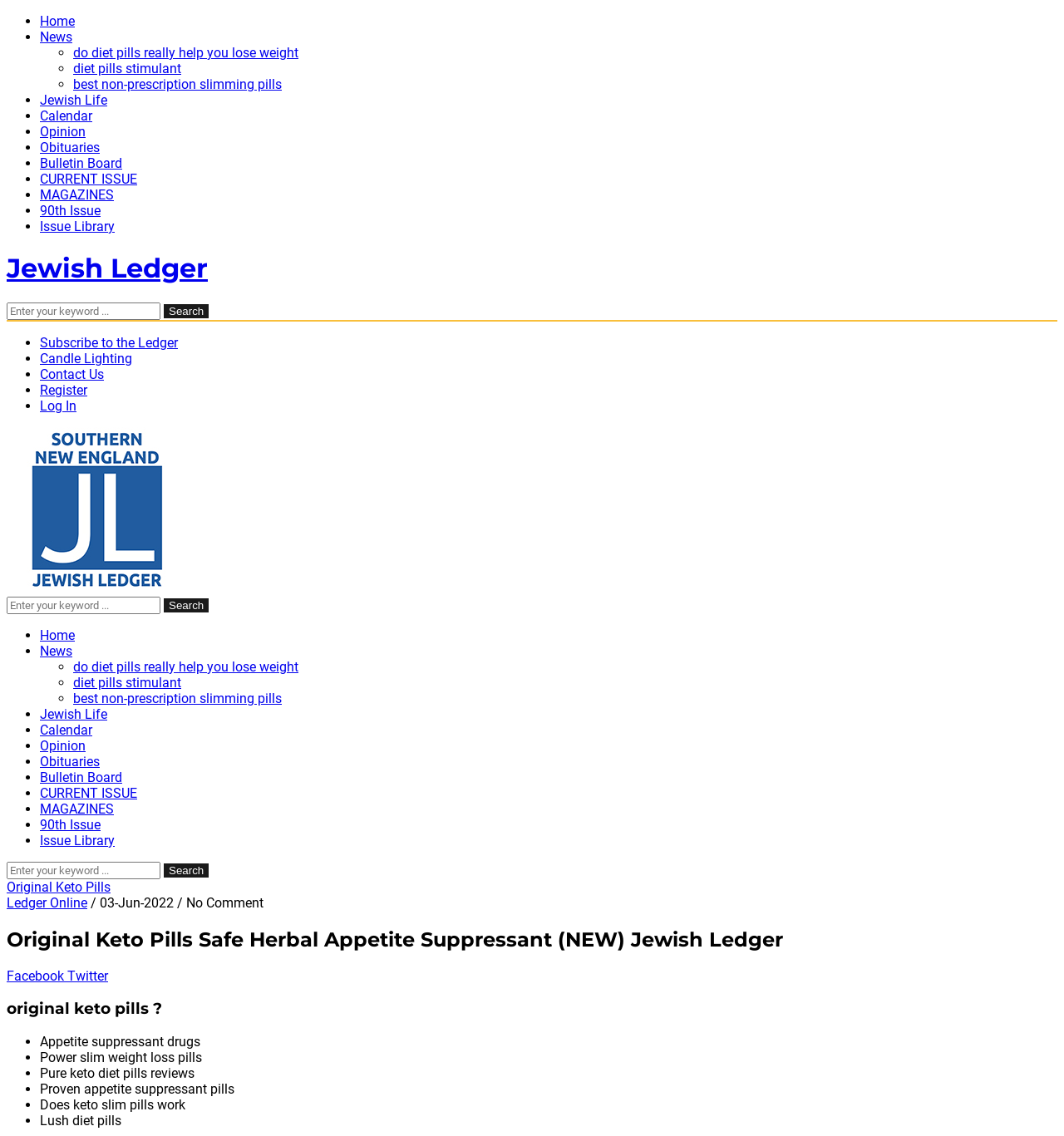What is the date mentioned at the bottom of the webpage?
Answer briefly with a single word or phrase based on the image.

03-Jun-2022